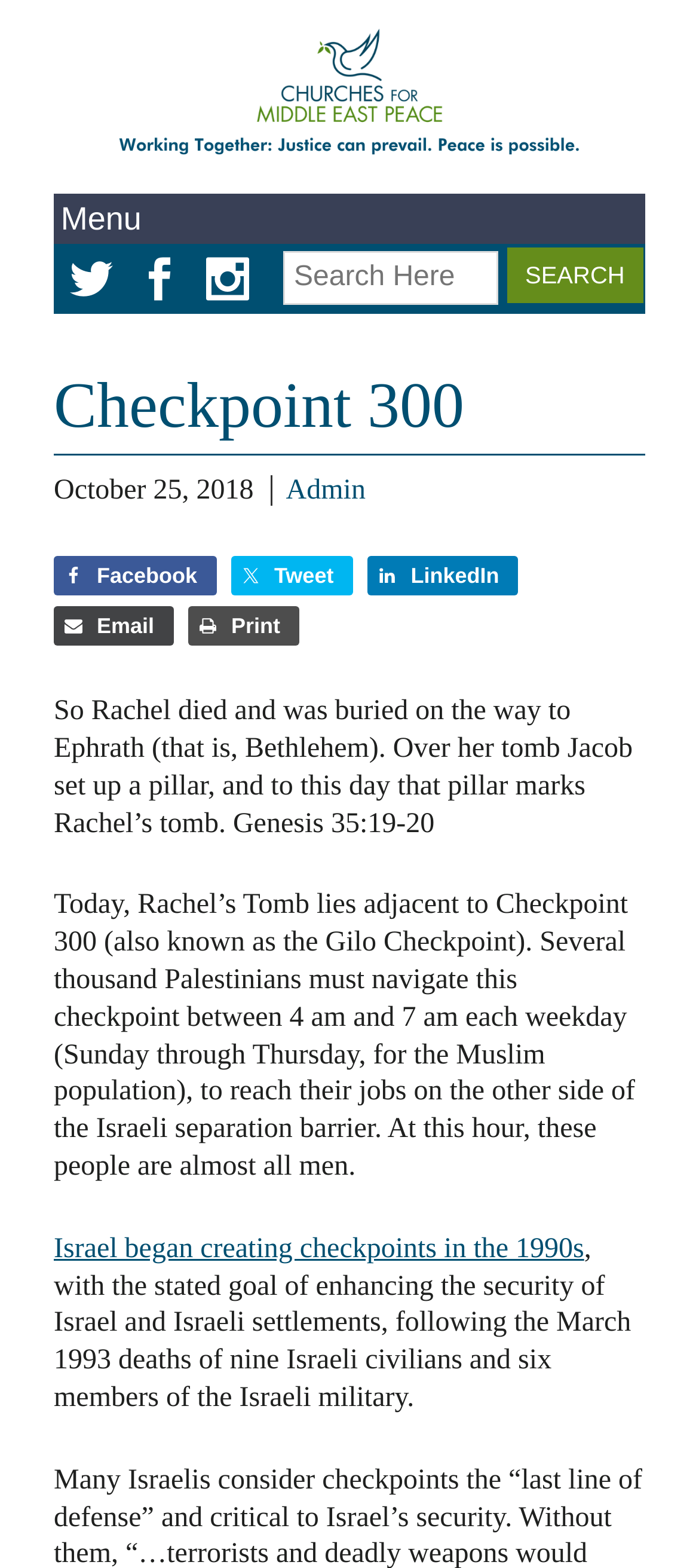What is the location of Rachel's Tomb?
Please provide a full and detailed response to the question.

I found the answer by reading the text that describes the location of Rachel's Tomb, which is mentioned as being on the way to Ephrath, also known as Bethlehem.